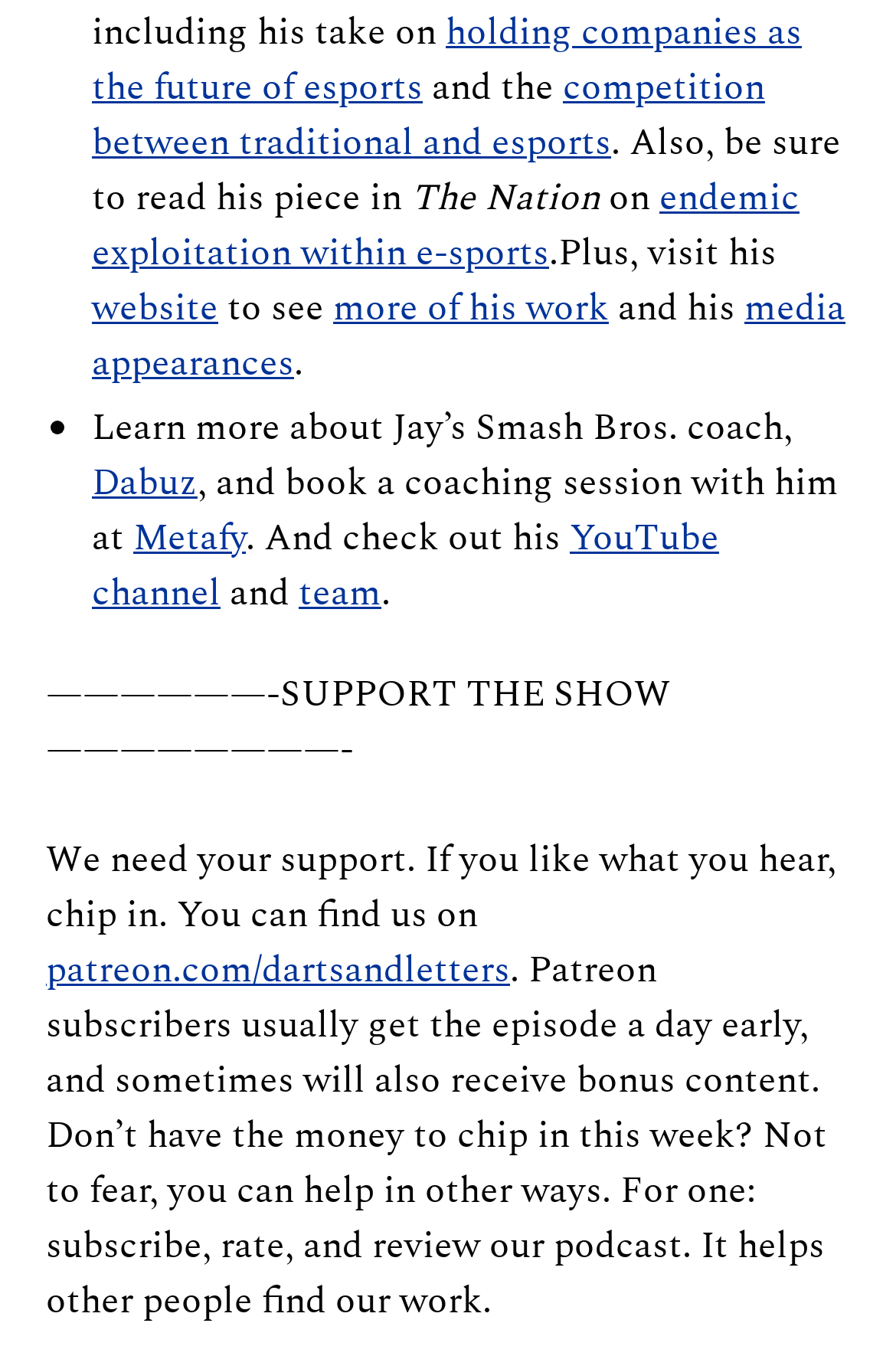Please identify the bounding box coordinates for the region that you need to click to follow this instruction: "visit the website".

[0.103, 0.204, 0.244, 0.245]